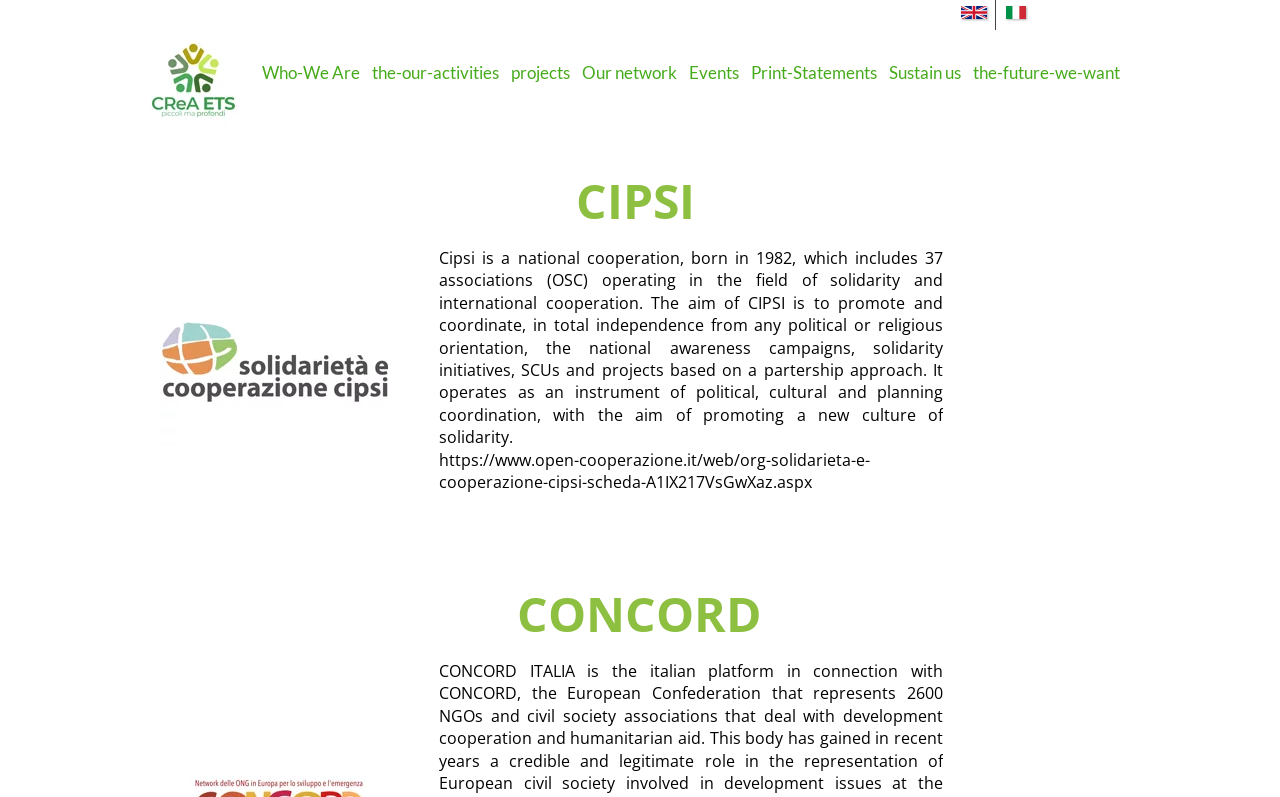Identify the bounding box for the UI element described as: "Sustain us". The coordinates should be four float numbers between 0 and 1, i.e., [left, top, right, bottom].

[0.695, 0.066, 0.751, 0.117]